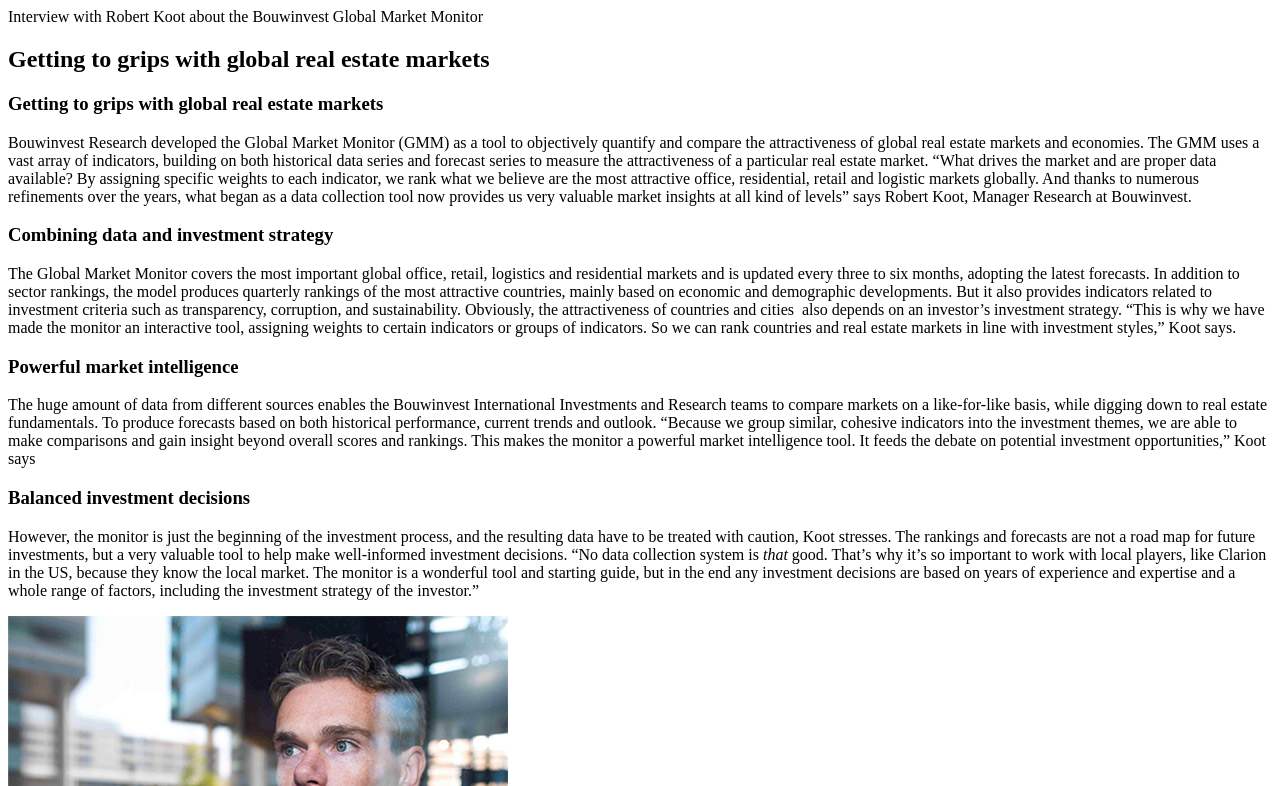Locate and generate the text content of the webpage's heading.

Getting to grips with global real estate markets